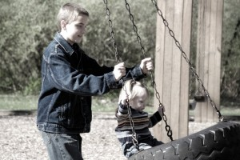What is the background of the image?
Answer the question in as much detail as possible.

The background of the image features soft greenery, which suggests that the playground is surrounded by trees or a park, and the atmosphere is serene and peaceful, perfect for a fun-filled day of outdoor activities.